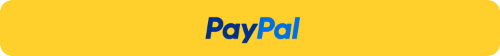Respond concisely with one word or phrase to the following query:
What two colors are combined in the PayPal logo?

Blue and navy